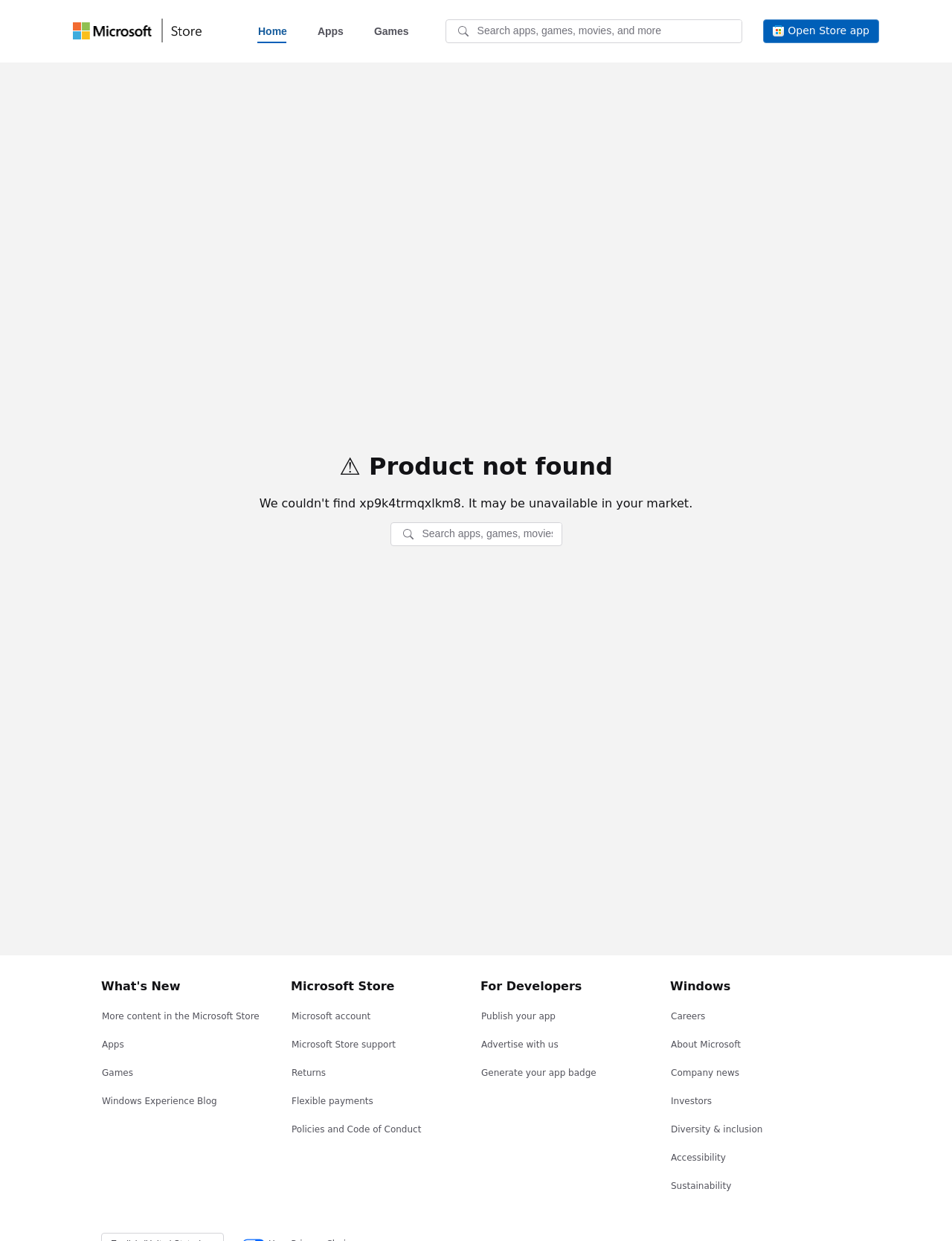Using the description "name="prefix"", predict the bounding box of the relevant HTML element.

[0.305, 0.81, 0.39, 0.828]